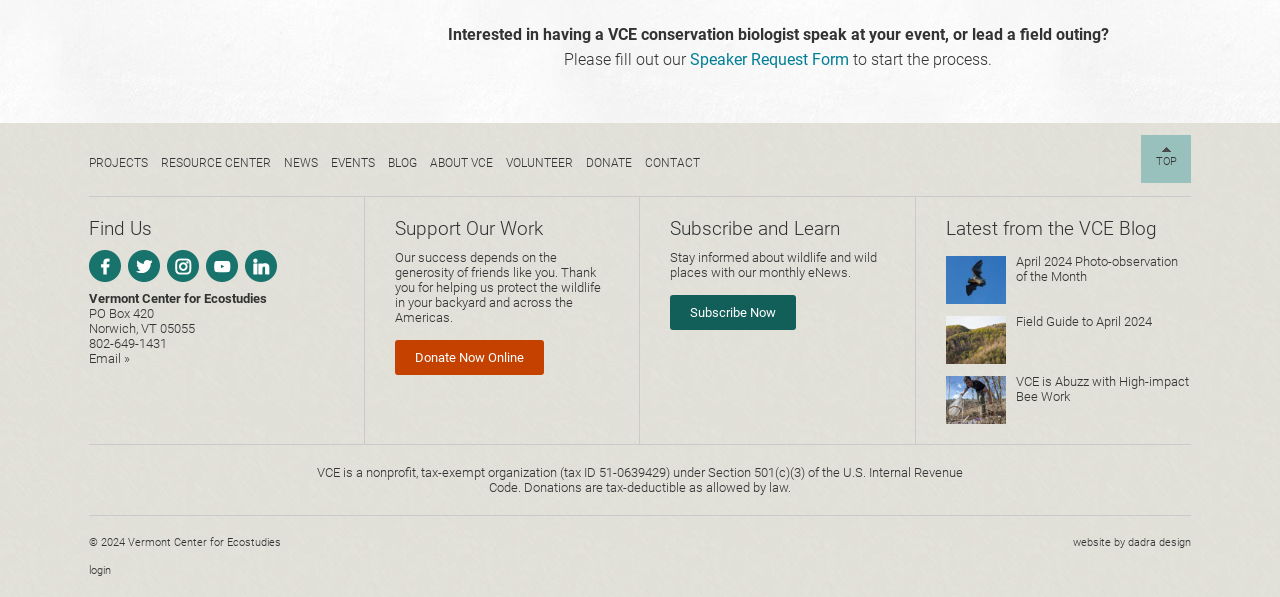Determine the bounding box coordinates of the element's region needed to click to follow the instruction: "Subscribe to eNews". Provide these coordinates as four float numbers between 0 and 1, formatted as [left, top, right, bottom].

[0.523, 0.494, 0.622, 0.553]